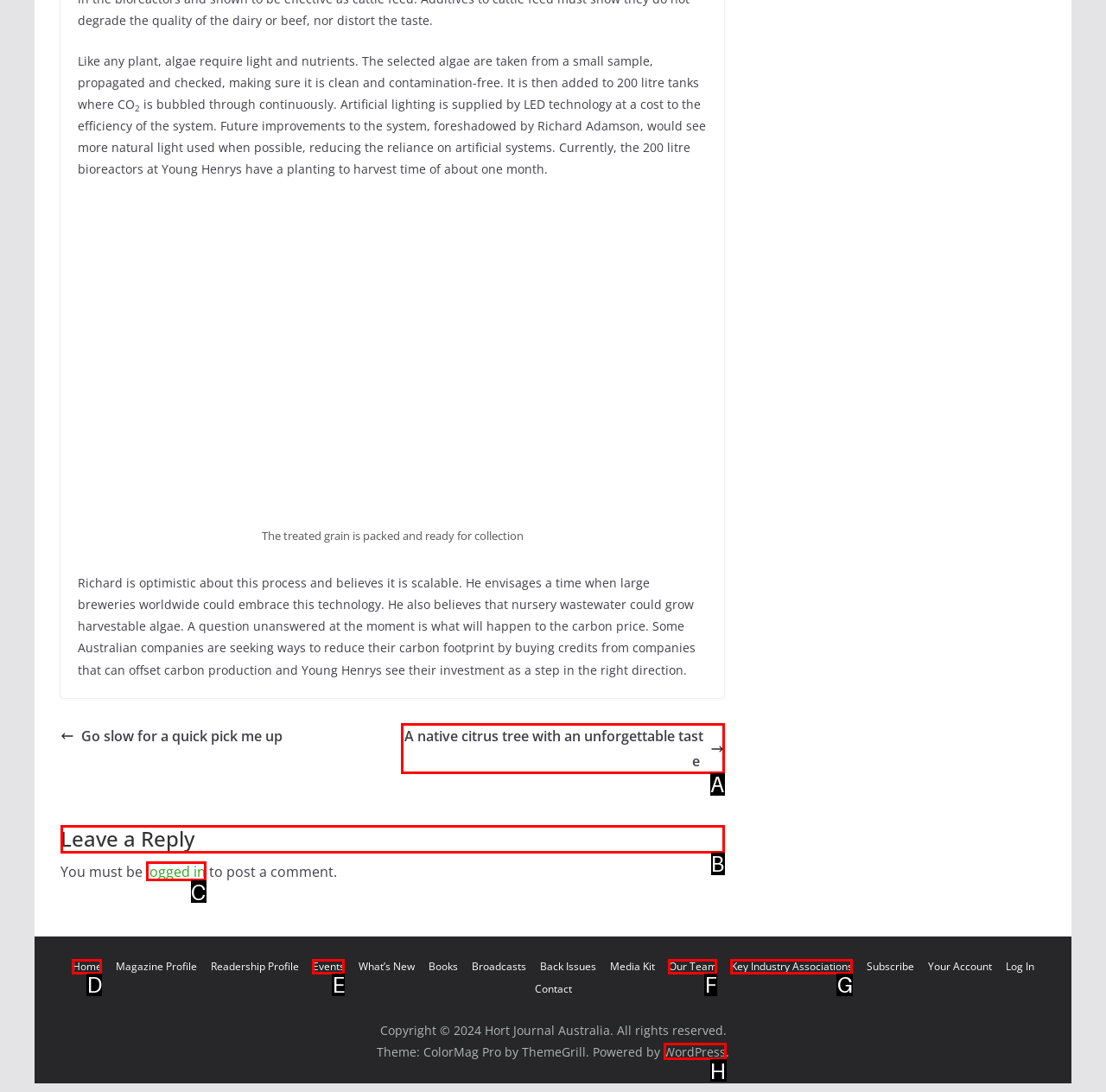Based on the choices marked in the screenshot, which letter represents the correct UI element to perform the task: Click on 'Leave a Reply'?

B